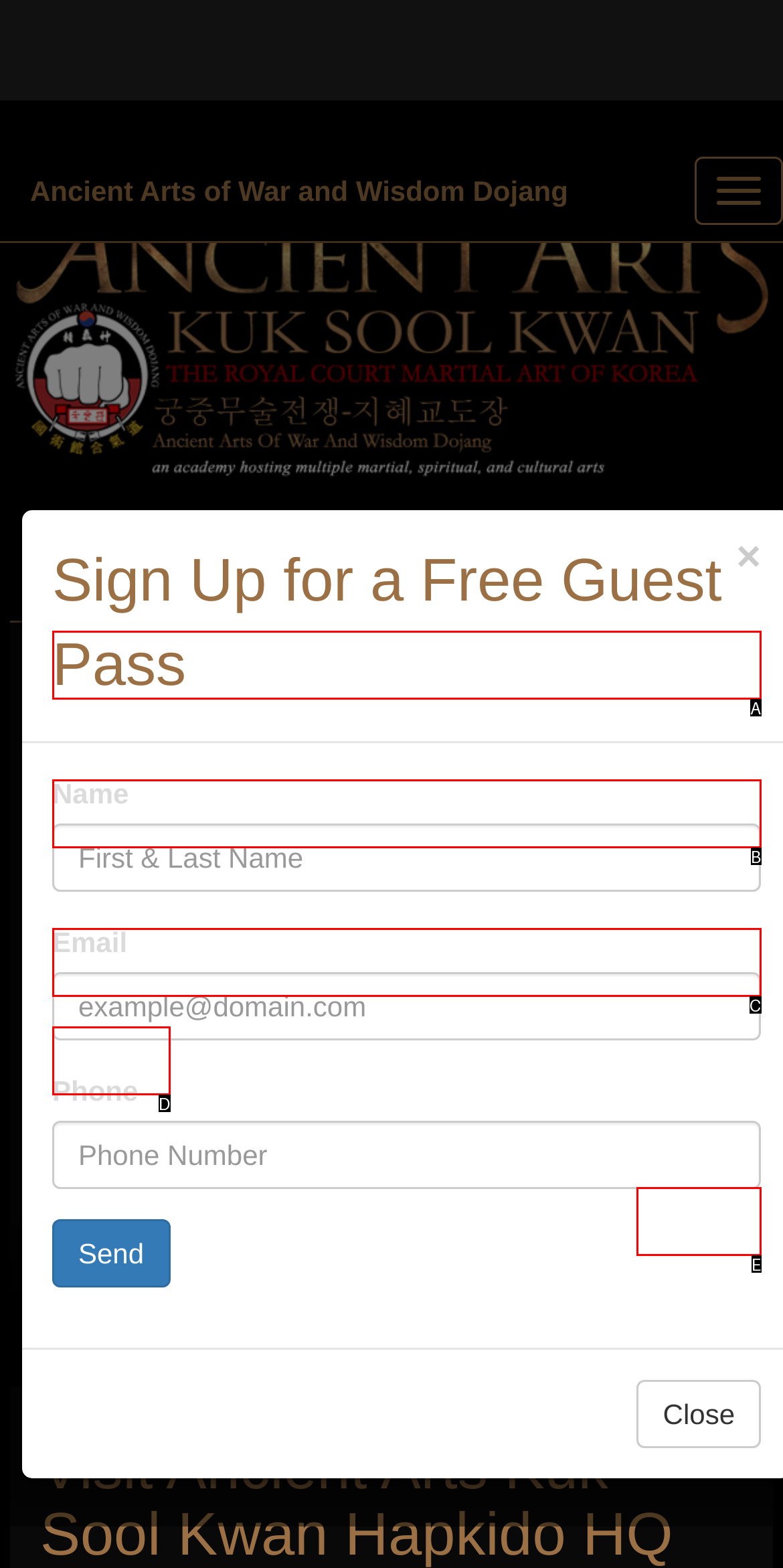Determine which HTML element best fits the description: name="name" placeholder="First & Last Name"
Answer directly with the letter of the matching option from the available choices.

A